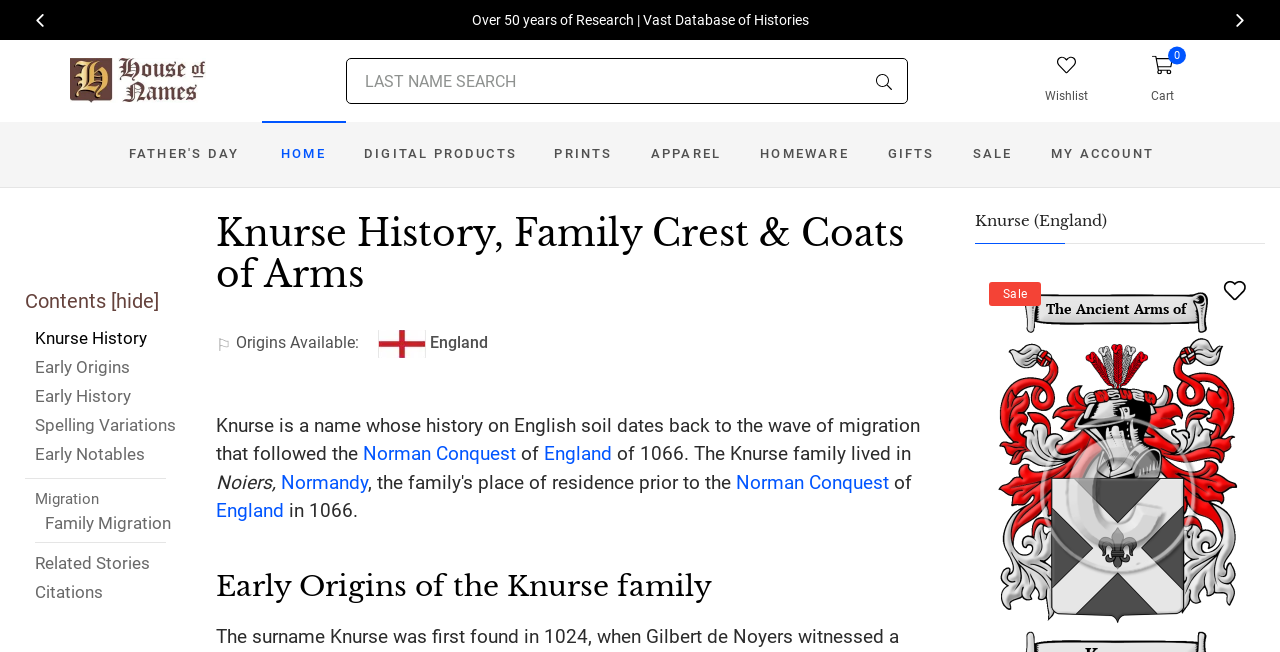What is the purpose of the search box?
Using the picture, provide a one-word or short phrase answer.

LAST NAME SEARCH